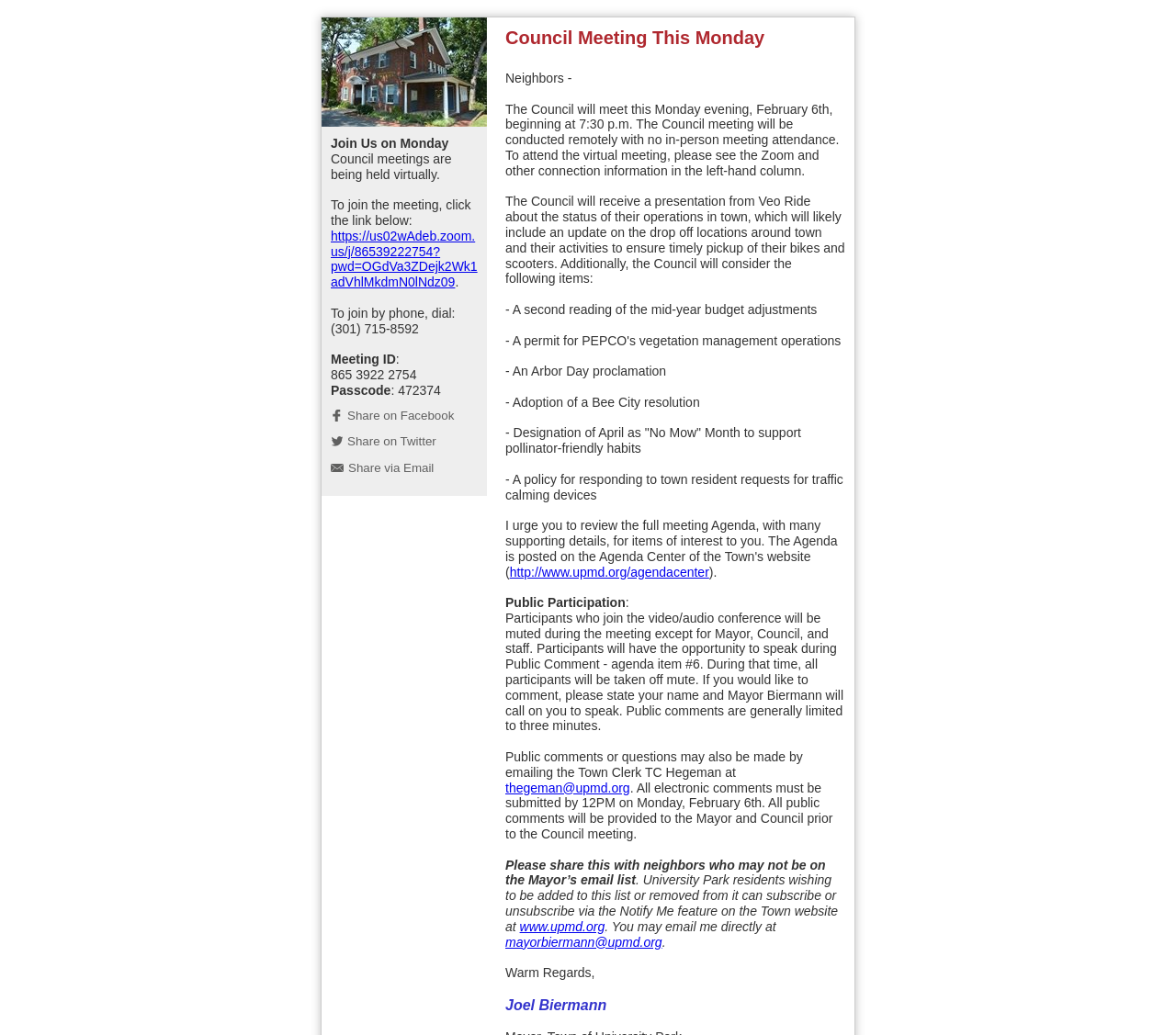Identify the primary heading of the webpage and provide its text.

Council Meeting This Monday